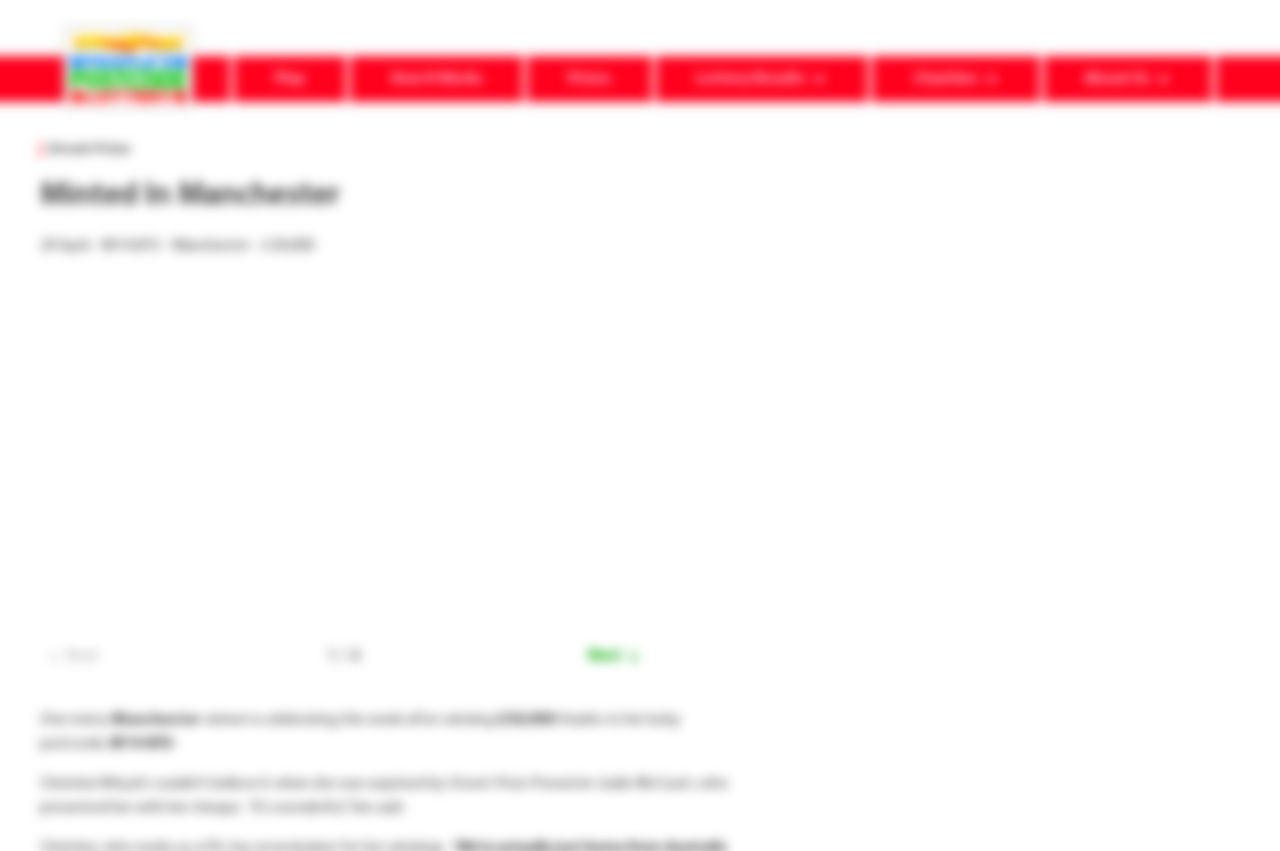Identify the bounding box coordinates of the element to click to follow this instruction: 'Check the Lottery Results'. Ensure the coordinates are four float values between 0 and 1, provided as [left, top, right, bottom].

[0.512, 0.066, 0.678, 0.12]